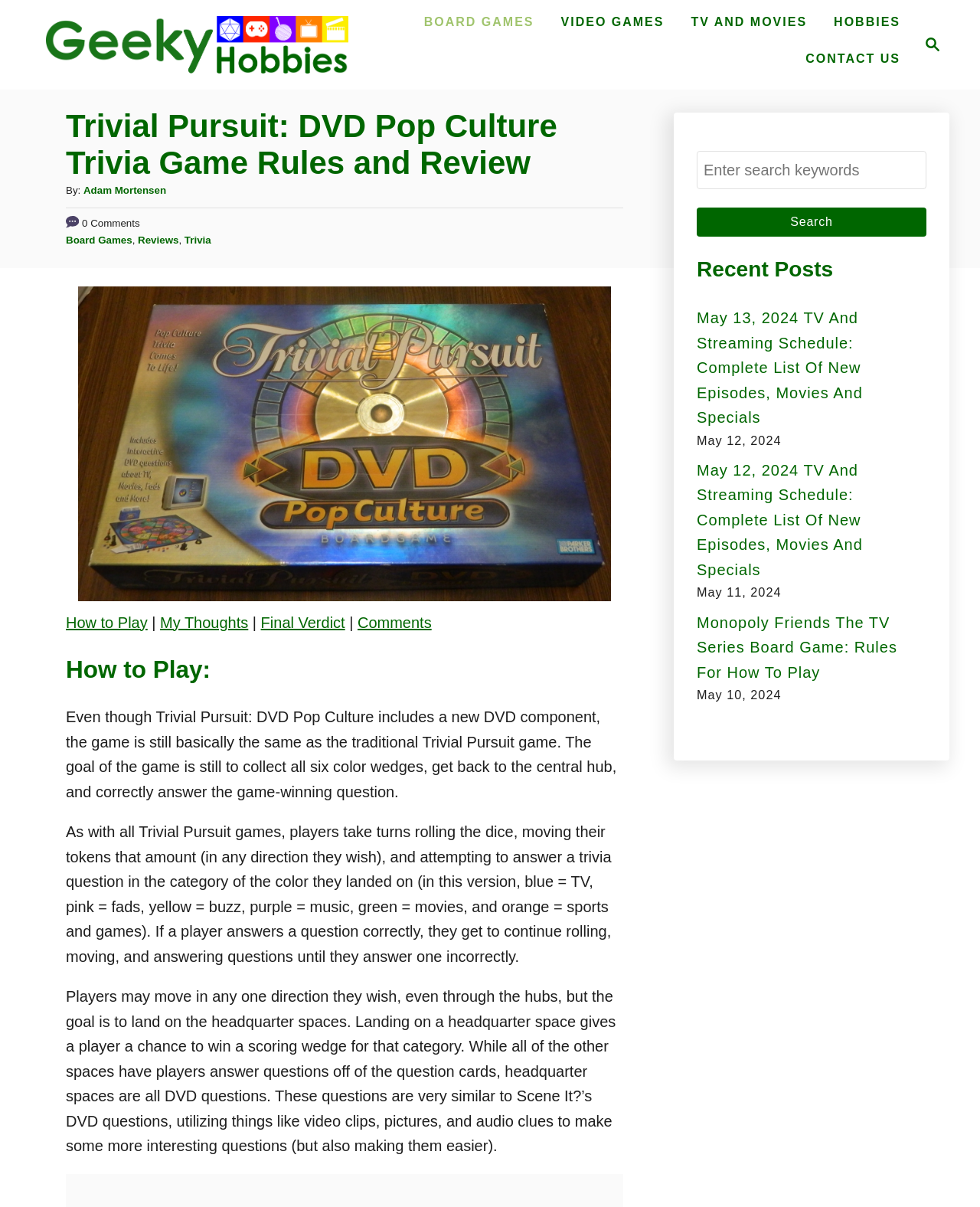Can you specify the bounding box coordinates for the region that should be clicked to fulfill this instruction: "Click the Search button".

[0.711, 0.172, 0.945, 0.196]